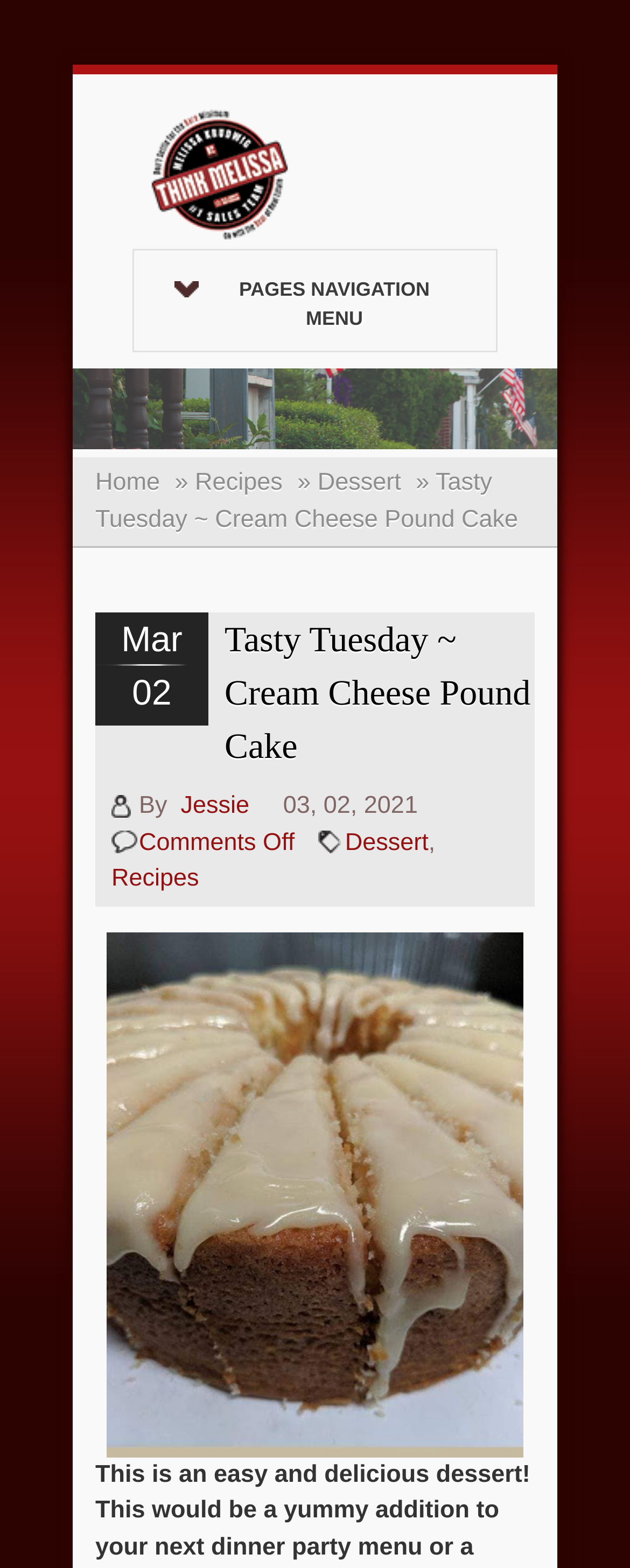Respond to the following question with a brief word or phrase:
How many navigation menu items are there?

3